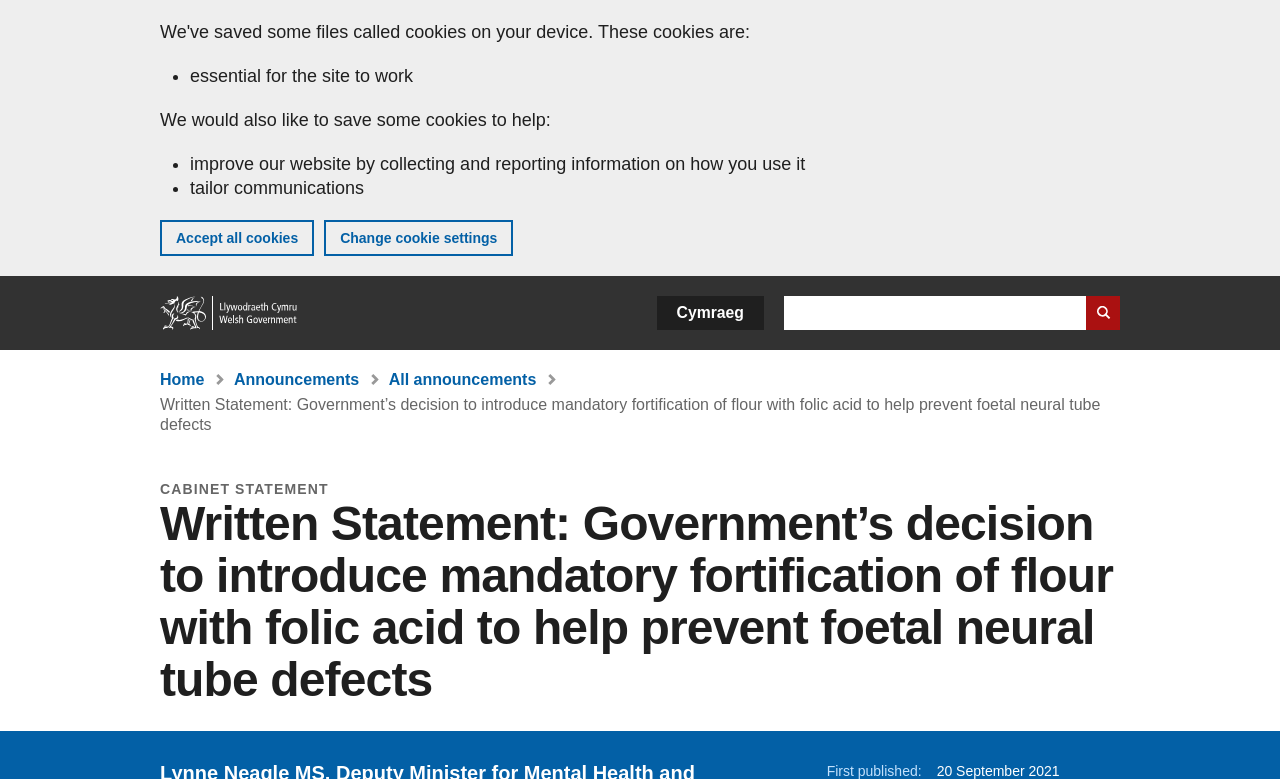Locate the bounding box coordinates of the element that needs to be clicked to carry out the instruction: "Read the written statement". The coordinates should be given as four float numbers ranging from 0 to 1, i.e., [left, top, right, bottom].

[0.125, 0.508, 0.86, 0.556]